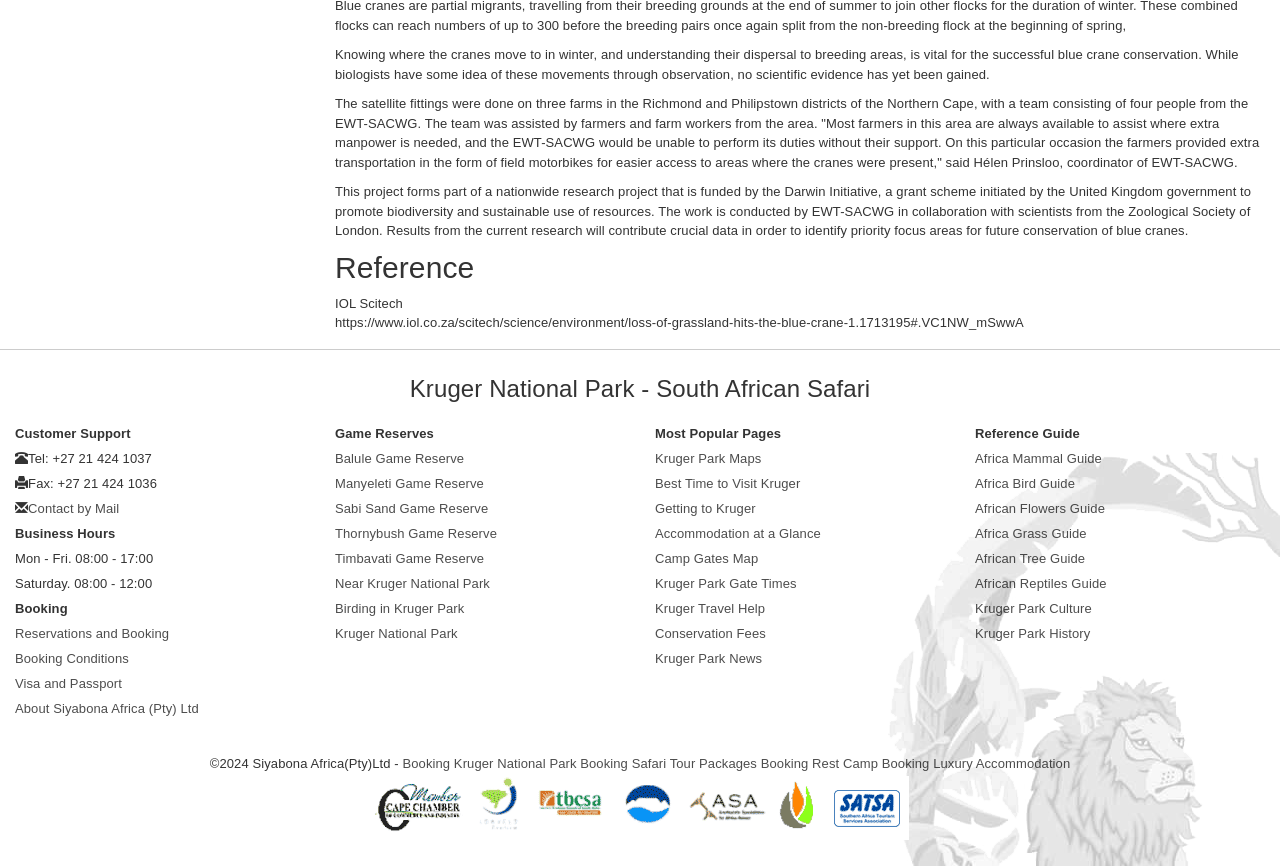Using the provided element description: "Conservation Fees", determine the bounding box coordinates of the corresponding UI element in the screenshot.

[0.512, 0.723, 0.598, 0.74]